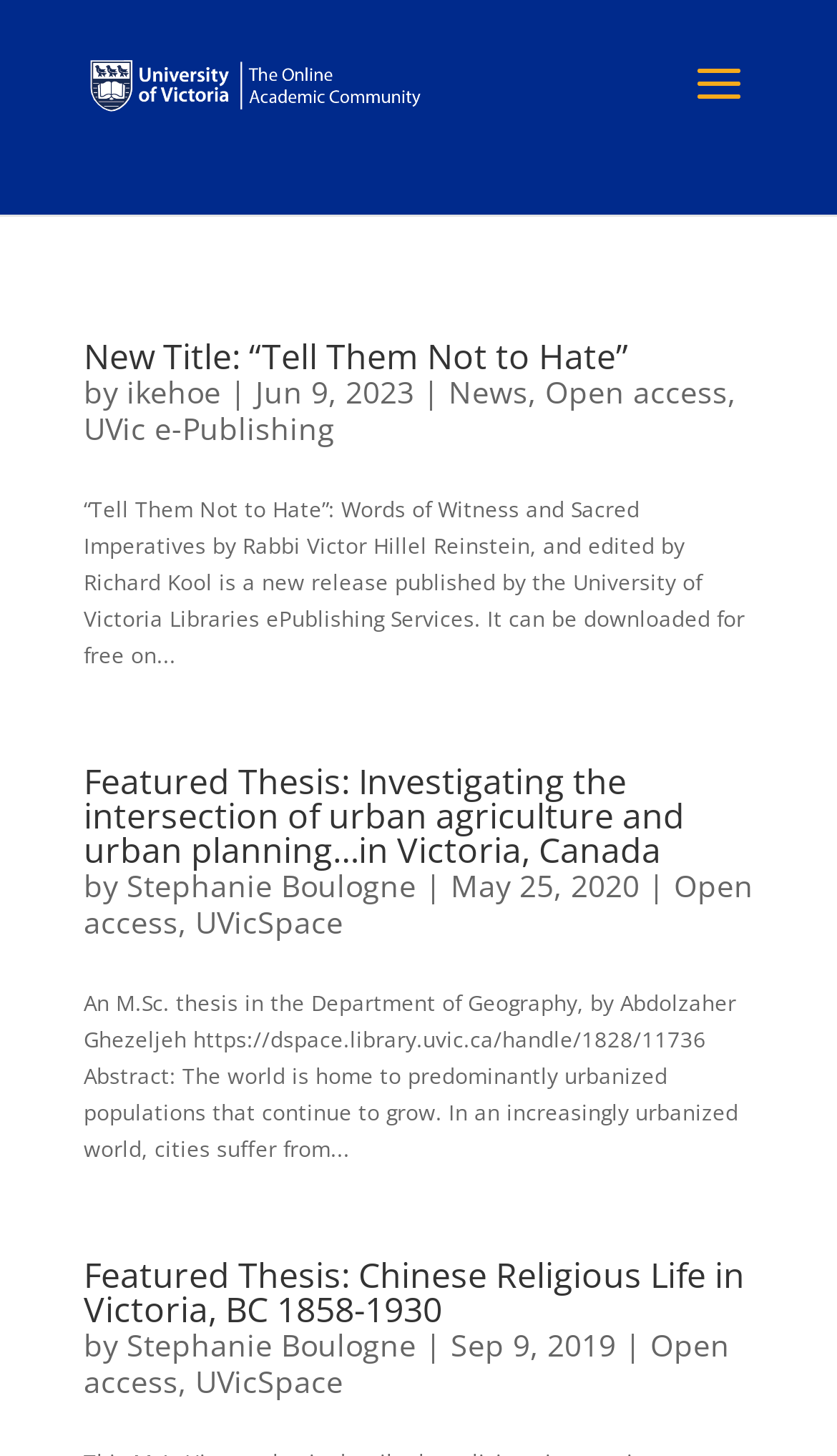Who is the author of the second article?
Answer the question with as much detail as you can, using the image as a reference.

The second article has a heading element that contains the text 'Featured Thesis: Investigating the intersection of urban agriculture and urban planning…in Victoria, Canada'. Below this heading, there is a static text element that says 'by', followed by a link element that contains the author's name, 'Stephanie Boulogne'.